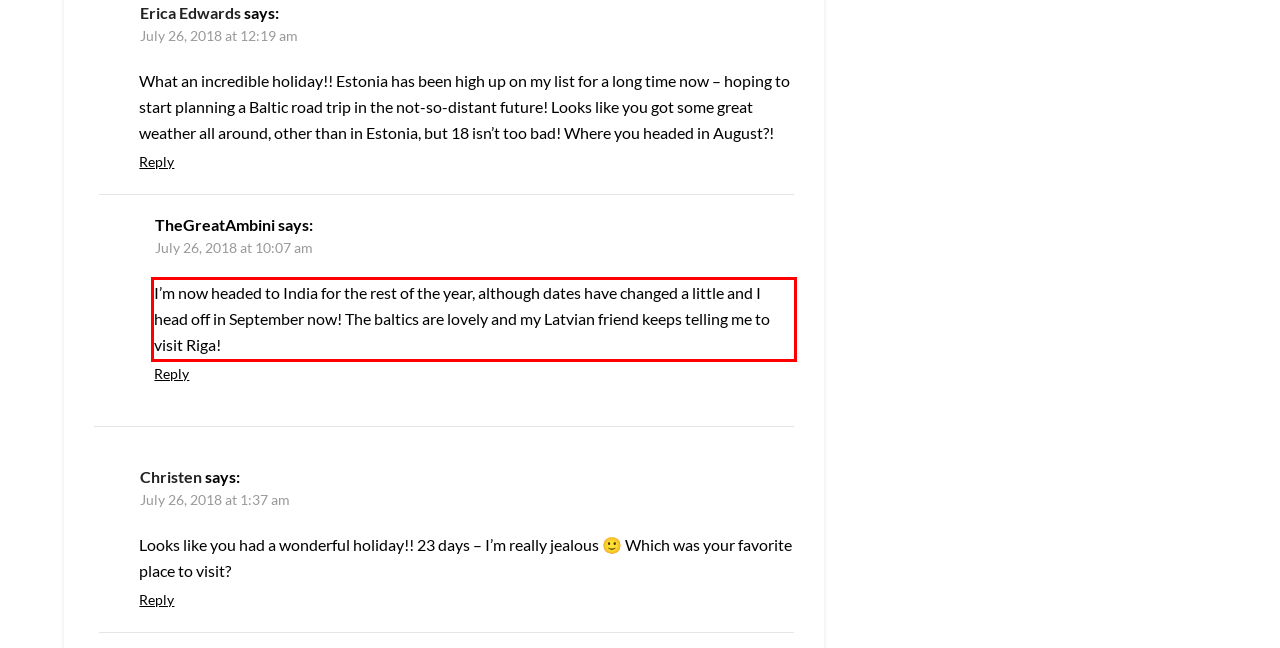Given a screenshot of a webpage containing a red rectangle bounding box, extract and provide the text content found within the red bounding box.

I’m now headed to India for the rest of the year, although dates have changed a little and I head off in September now! The baltics are lovely and my Latvian friend keeps telling me to visit Riga!